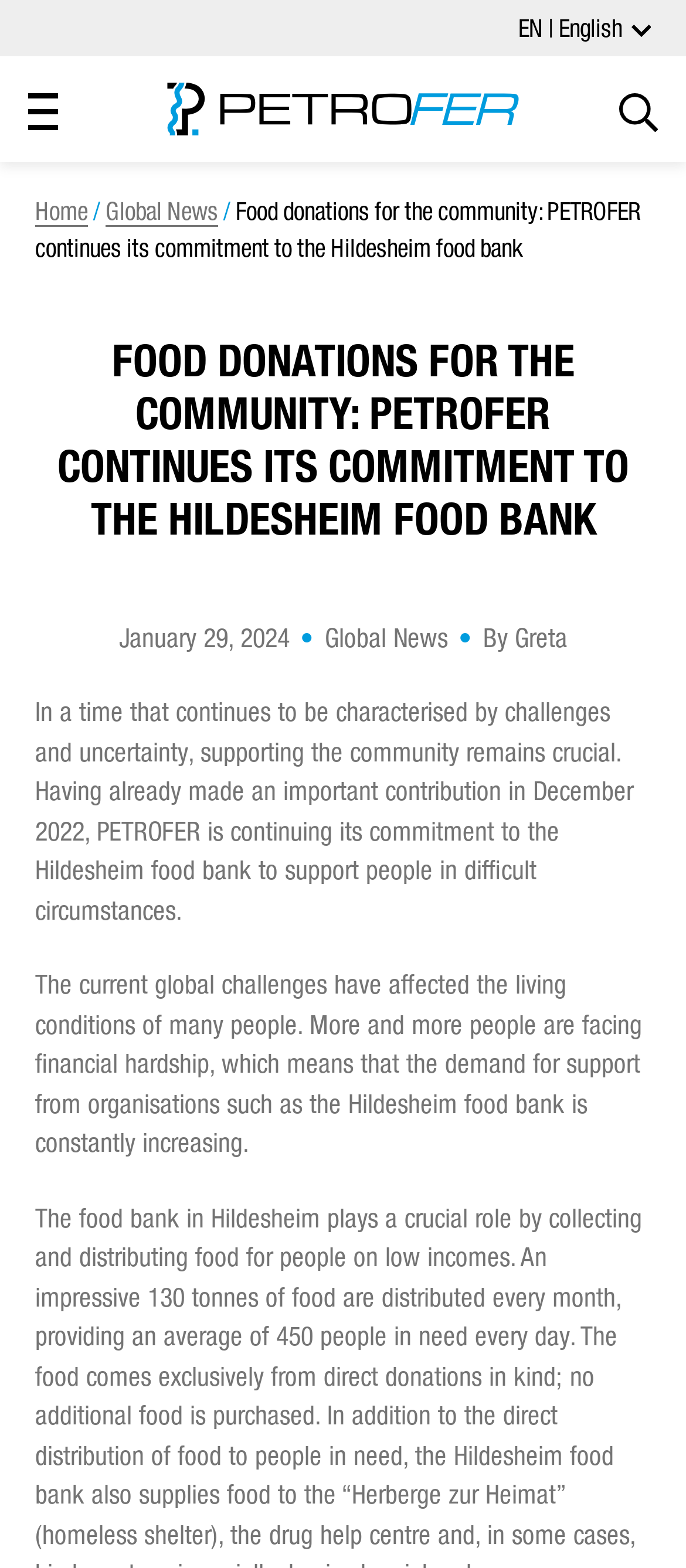Provide a comprehensive description of the webpage.

The webpage is about PETROFER's commitment to supporting the community, specifically the Hildesheim food bank. At the top right corner, there is a button to switch the language to English. Below it, there is a link to the Petrofer website, accompanied by a Petrofer logo image. 

To the left of the logo, there is a menu button and a search button. The search button has a dropdown menu with links to "Home" and "Global News", as well as a title "Food donations for the community: PETROFER continues its commitment to the Hildesheim food bank". 

Below the title, there is a header section with a heading that repeats the title. Under the heading, there is a date "January 29, 2024", a category "Global News", and an author "Greta". 

The main content of the webpage consists of two paragraphs of text. The first paragraph explains the importance of supporting the community during challenging times and how PETROFER is continuing its commitment to the Hildesheim food bank. The second paragraph describes the increasing demand for support from organizations like the Hildesheim food bank due to financial hardship.